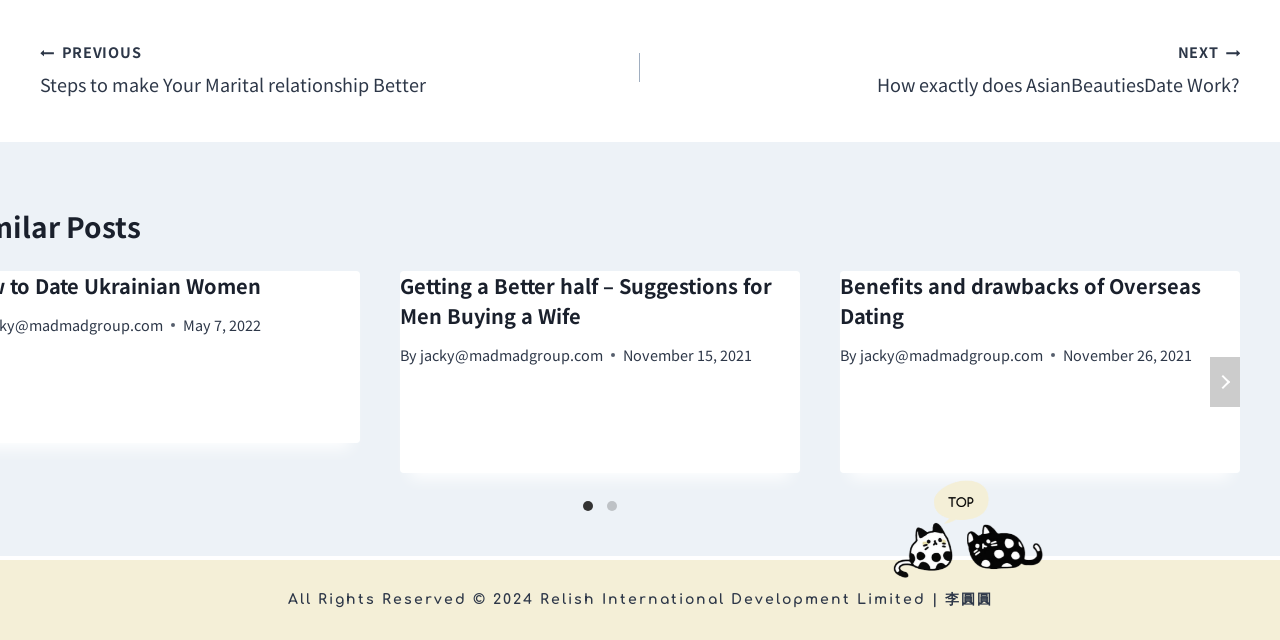Based on the element description: "aria-label="Carousel Page 2"", identify the UI element and provide its bounding box coordinates. Use four float numbers between 0 and 1, [left, top, right, bottom].

[0.469, 0.772, 0.488, 0.809]